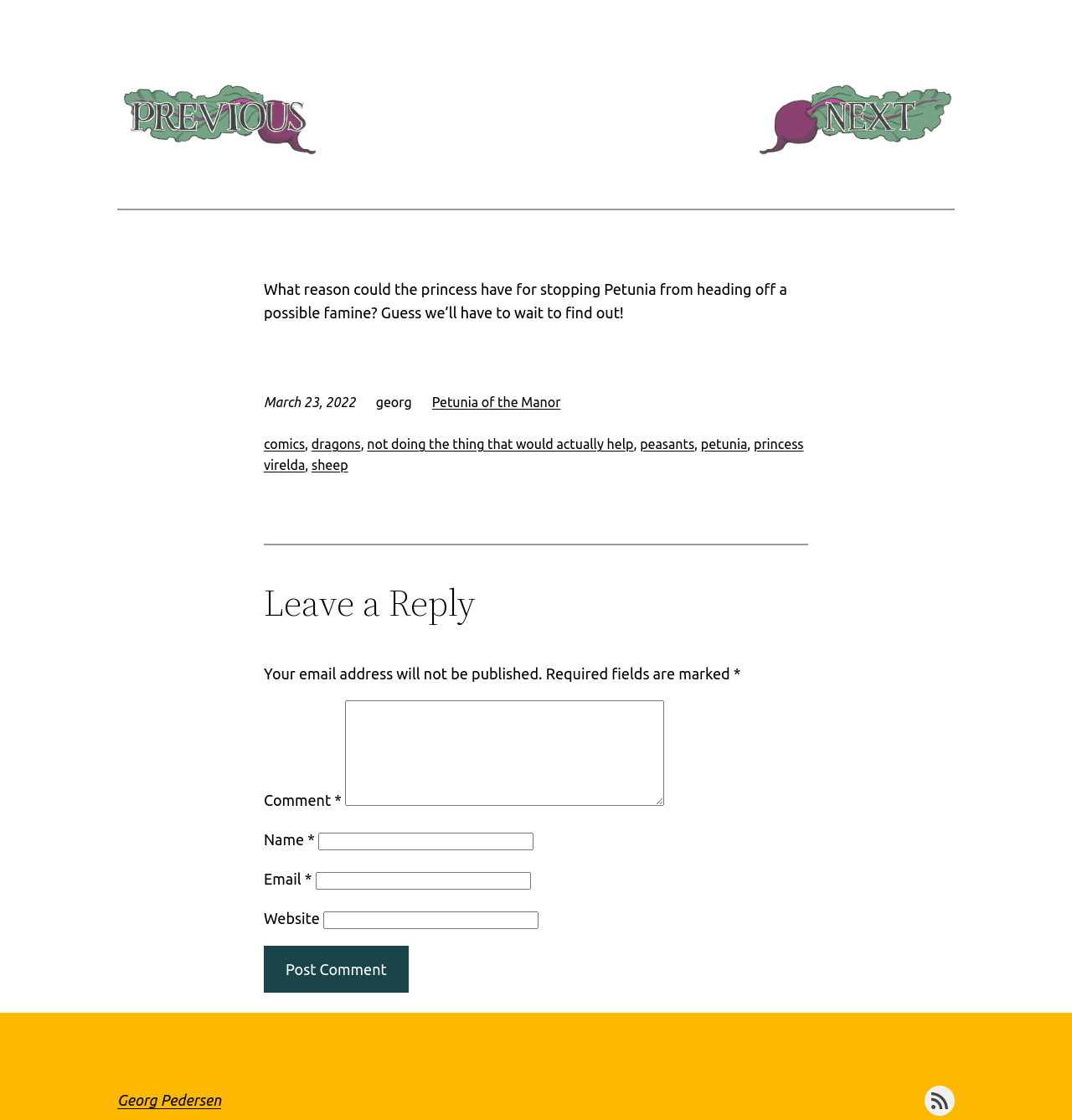Determine the bounding box coordinates of the element that should be clicked to execute the following command: "Enter a comment in the 'Comment *' field".

[0.322, 0.626, 0.62, 0.72]